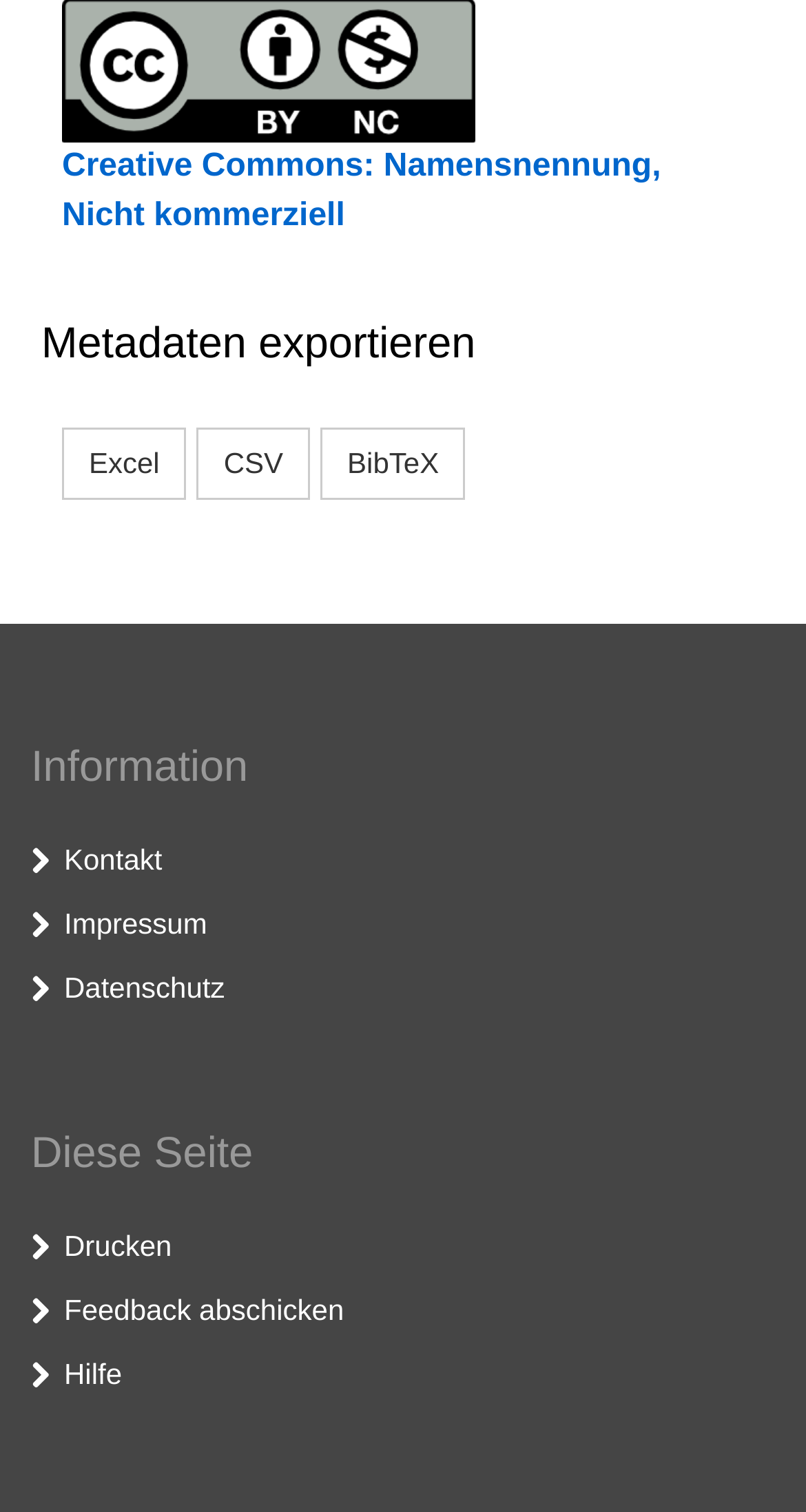How many sections are there on this webpage?
Give a single word or phrase answer based on the content of the image.

3